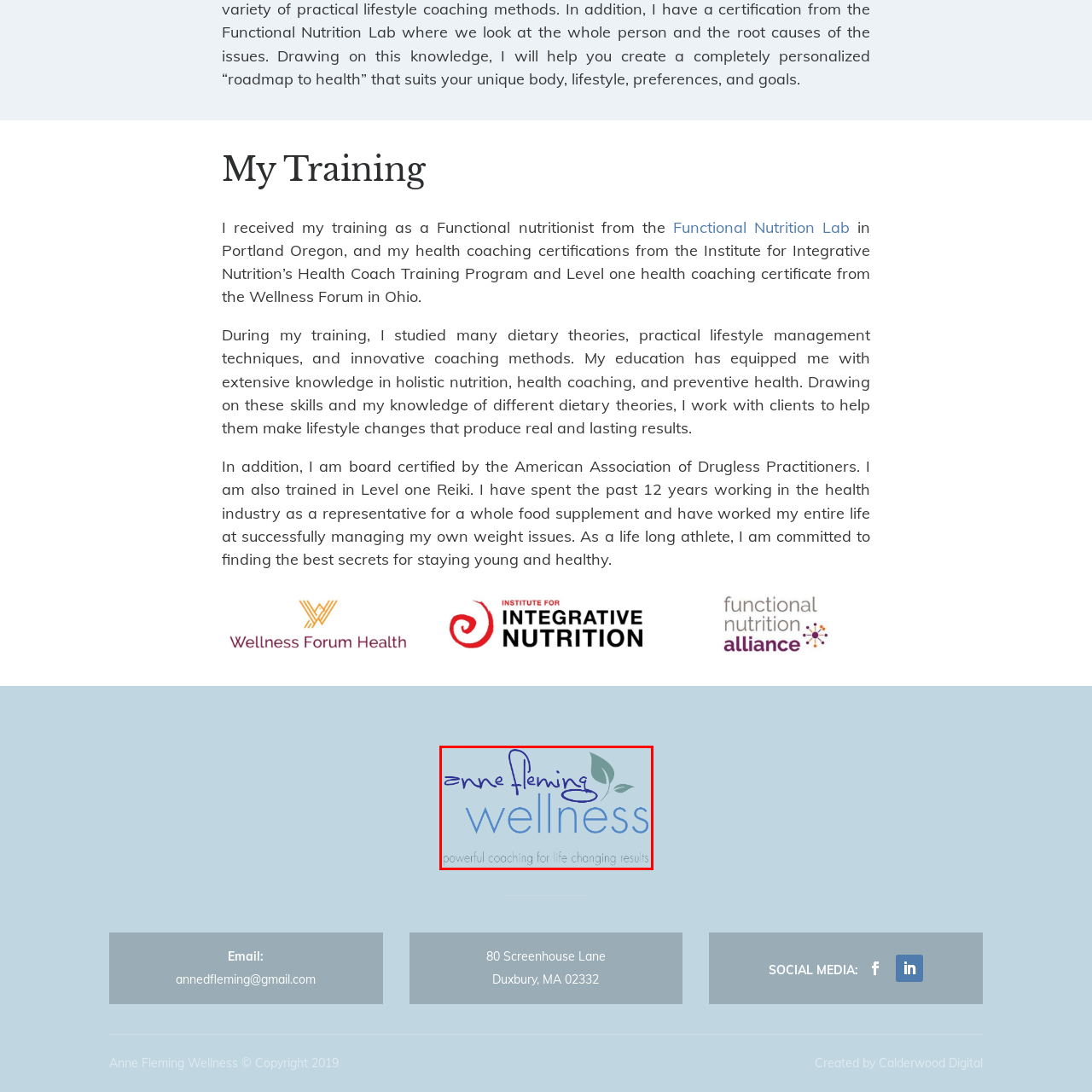Look closely at the part of the image inside the red bounding box, then respond in a word or phrase: What is the focus of Anne Fleming Wellness?

Wellness